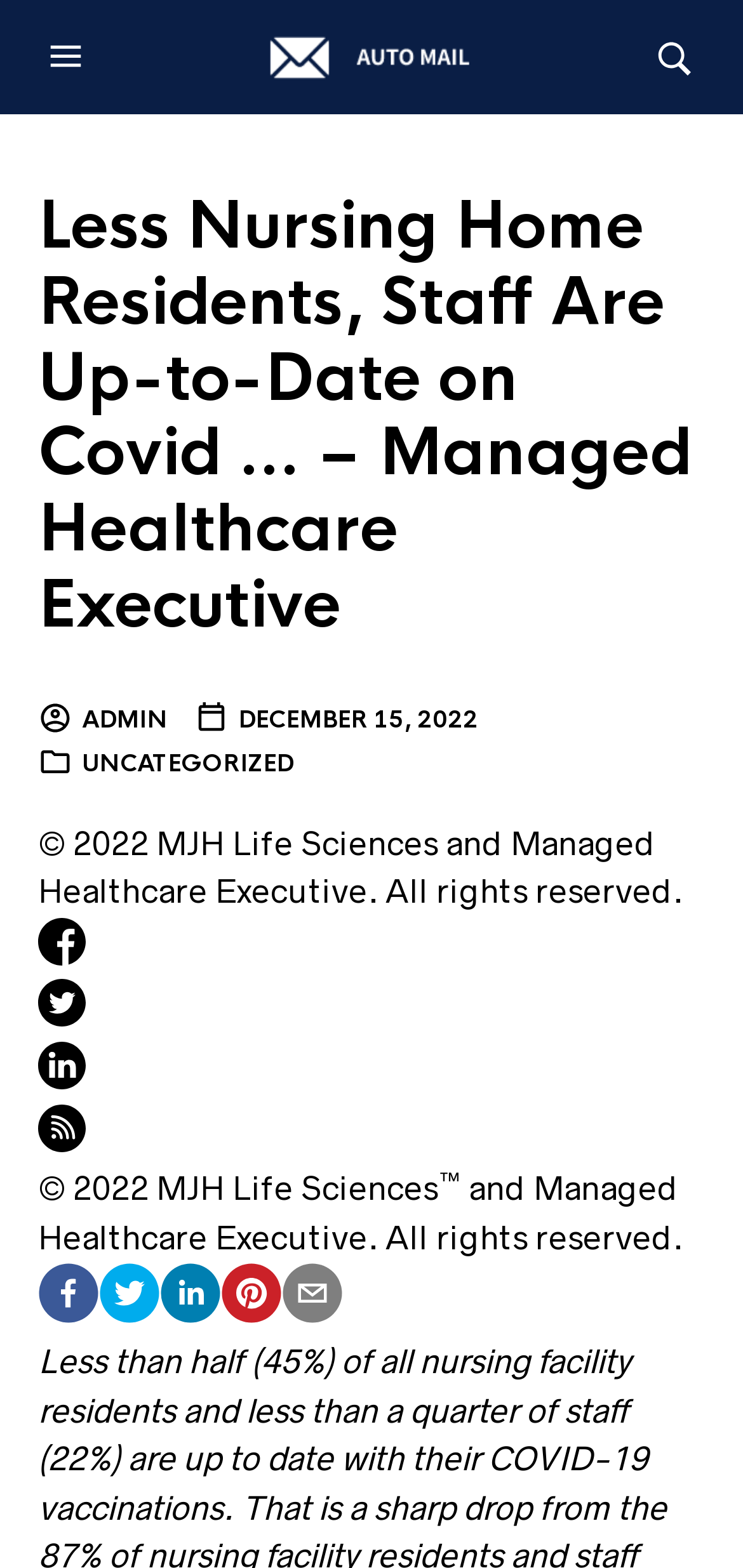Please specify the bounding box coordinates of the clickable section necessary to execute the following command: "Go to ADMIN page".

[0.051, 0.449, 0.226, 0.469]